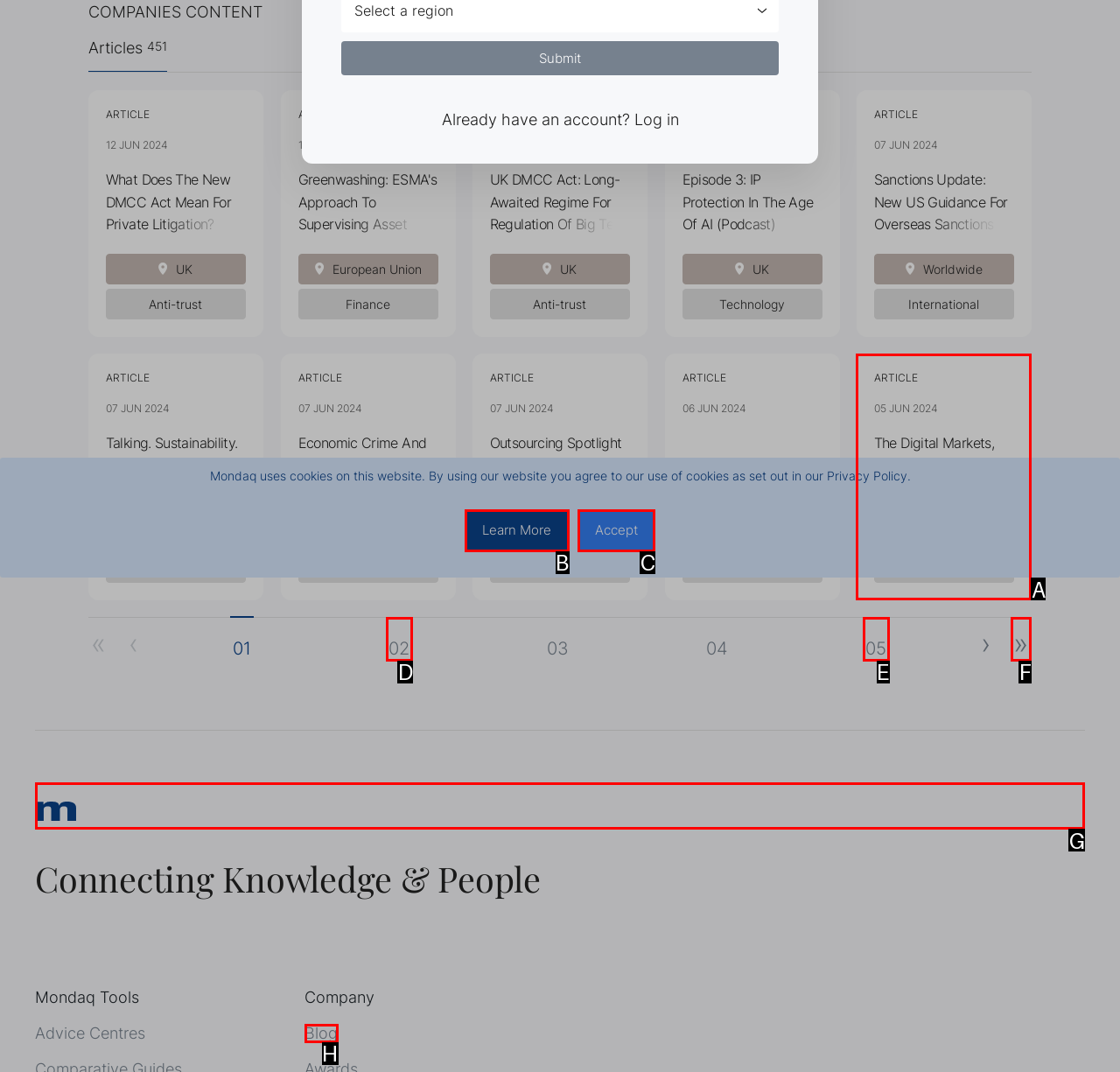Tell me which option best matches this description: 02
Answer with the letter of the matching option directly from the given choices.

D